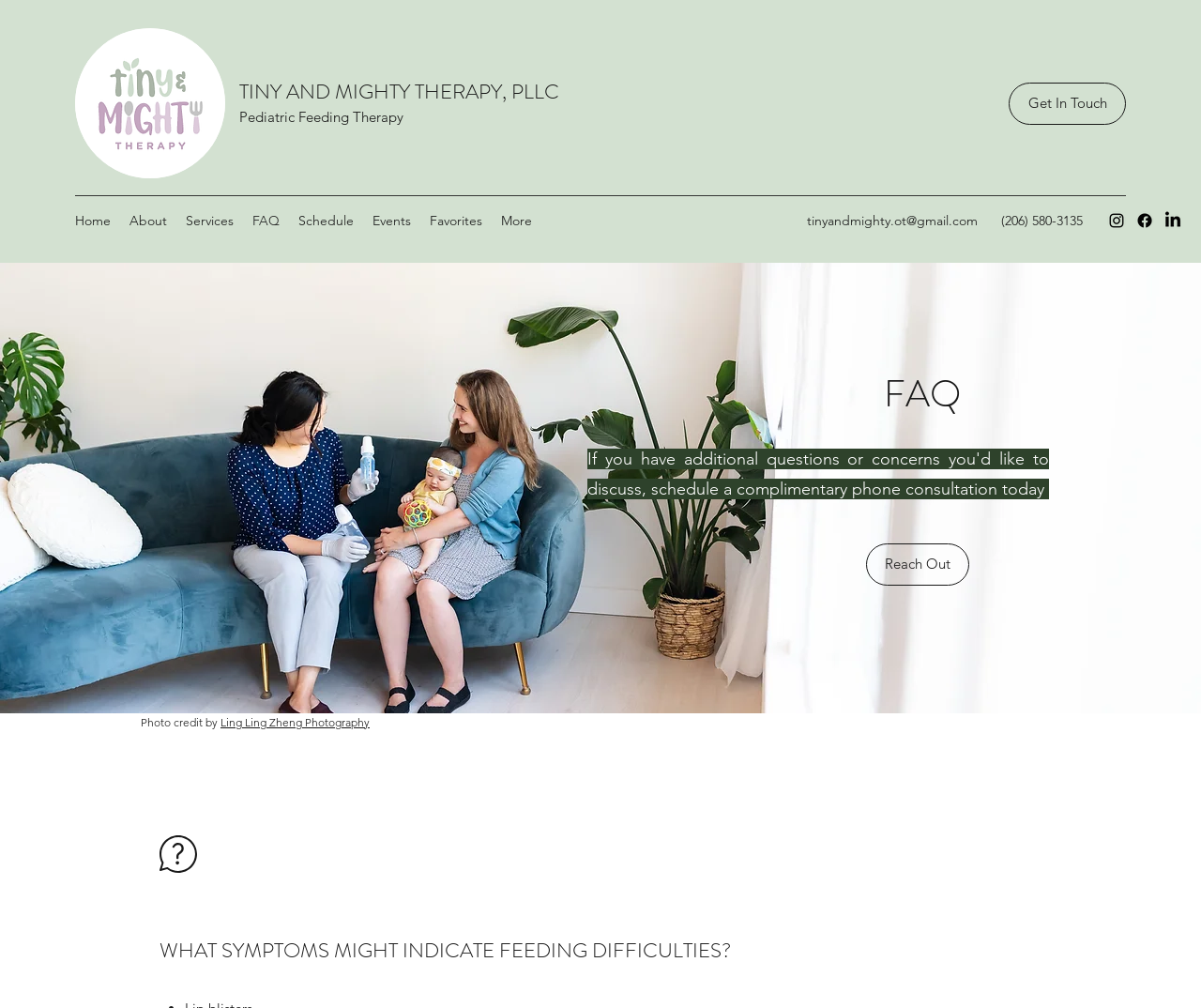Indicate the bounding box coordinates of the element that must be clicked to execute the instruction: "Contact via email". The coordinates should be given as four float numbers between 0 and 1, i.e., [left, top, right, bottom].

[0.672, 0.21, 0.814, 0.227]